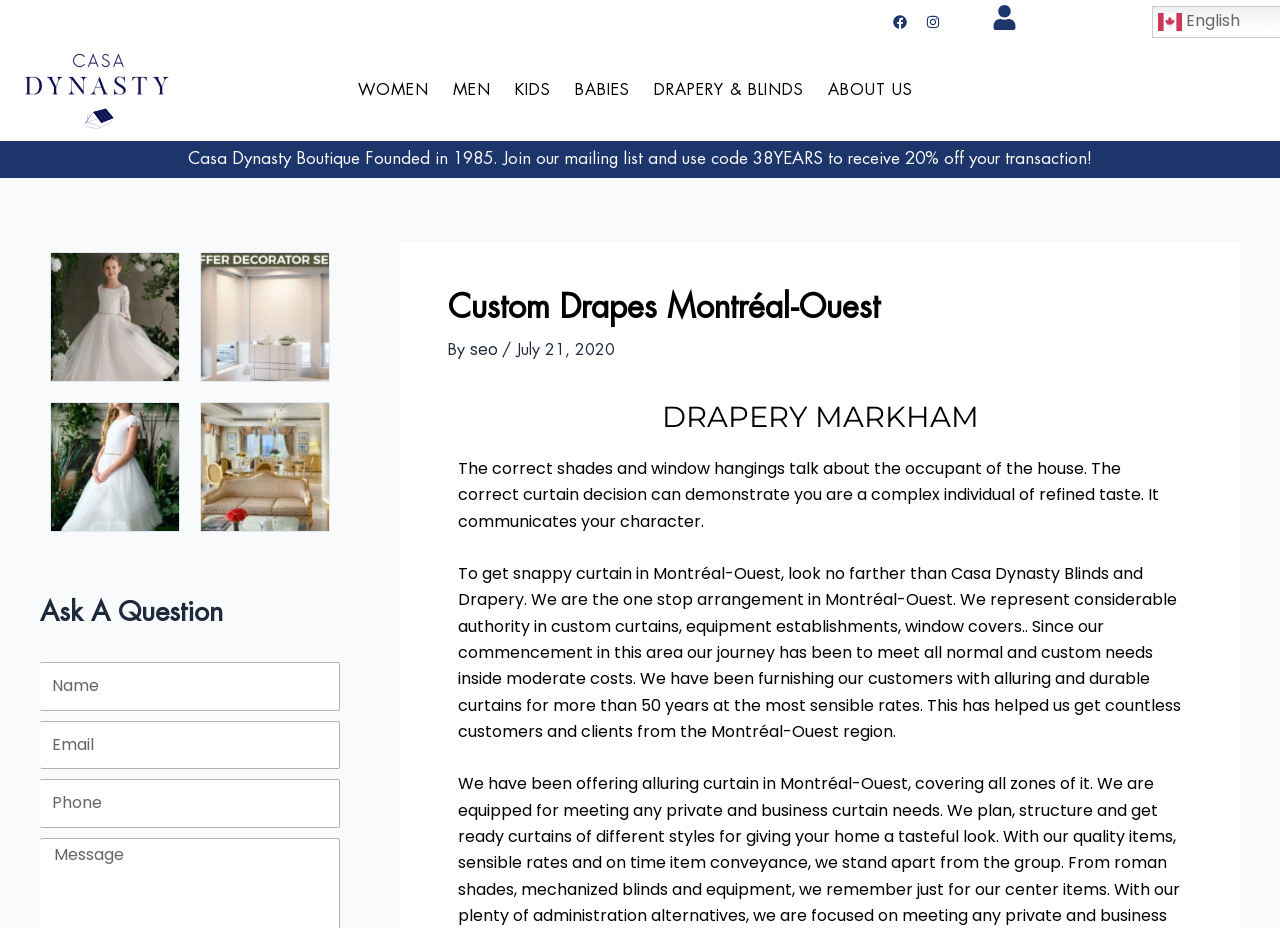How long has Casa Dynasty been in business?
Relying on the image, give a concise answer in one word or a brief phrase.

Over 50 years